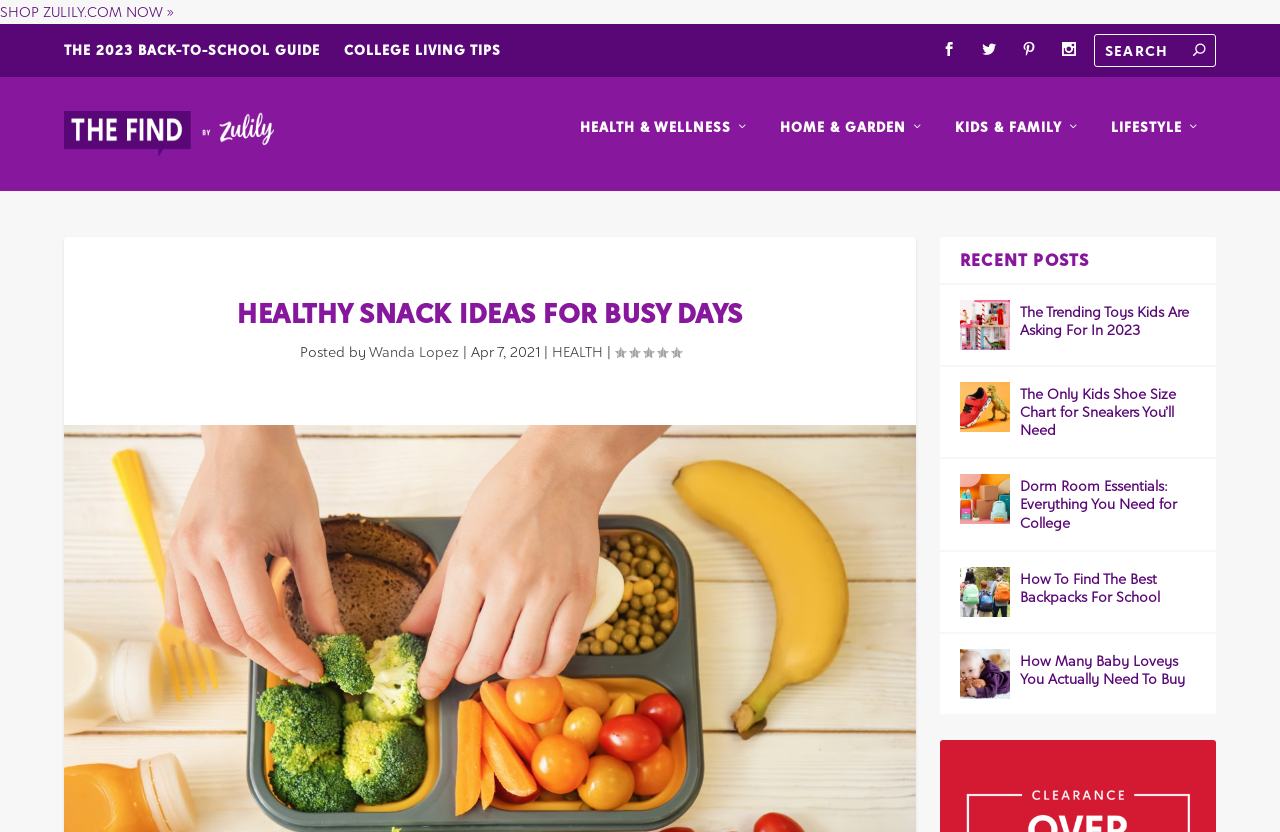Please look at the image and answer the question with a detailed explanation: How many social media links are available in the top-right corner?

I counted the number of social media links in the top-right corner of the webpage, and there are four links, each represented by an icon.